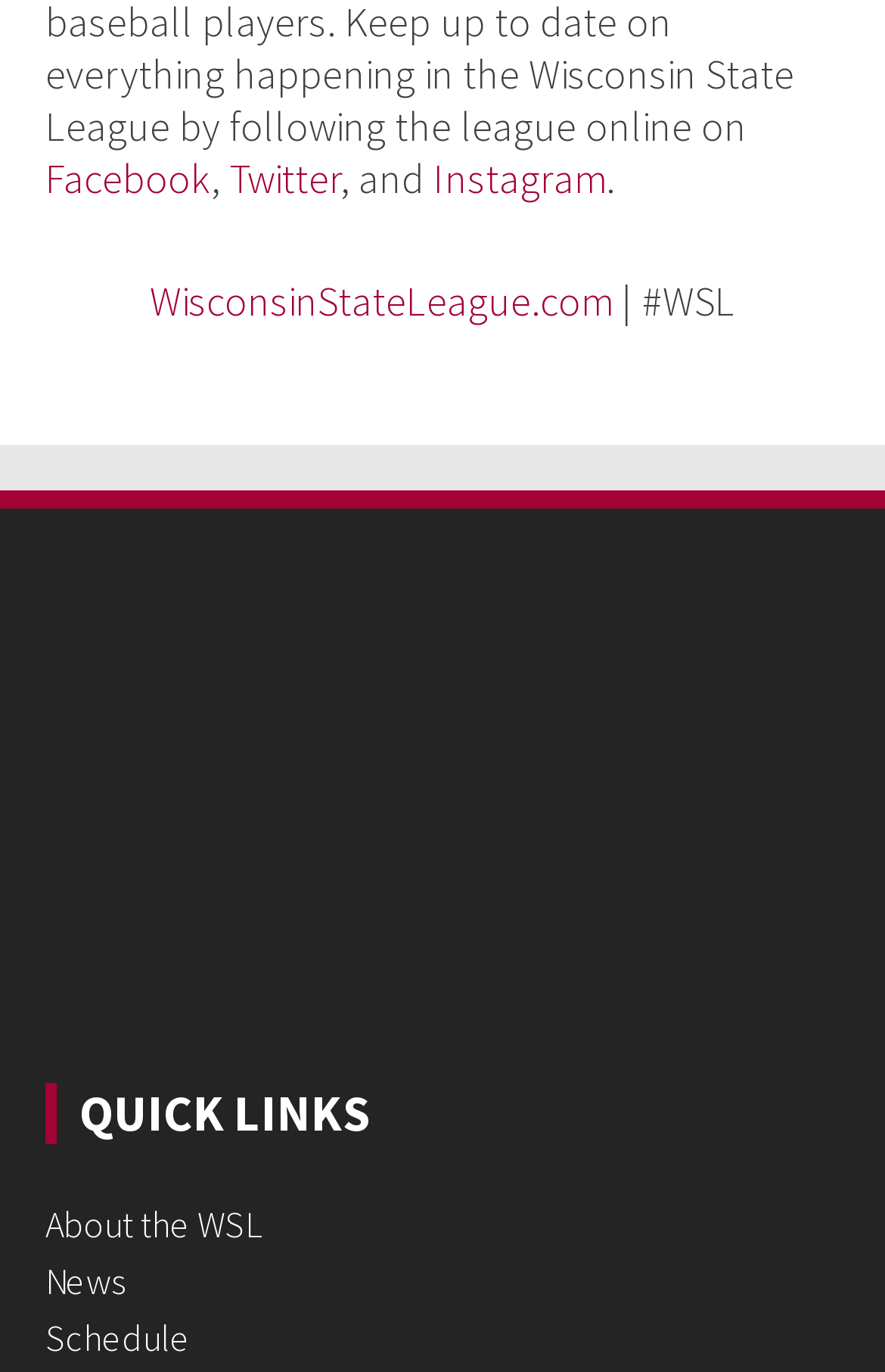Locate the bounding box coordinates of the area that needs to be clicked to fulfill the following instruction: "View news". The coordinates should be in the format of four float numbers between 0 and 1, namely [left, top, right, bottom].

[0.051, 0.917, 0.936, 0.95]